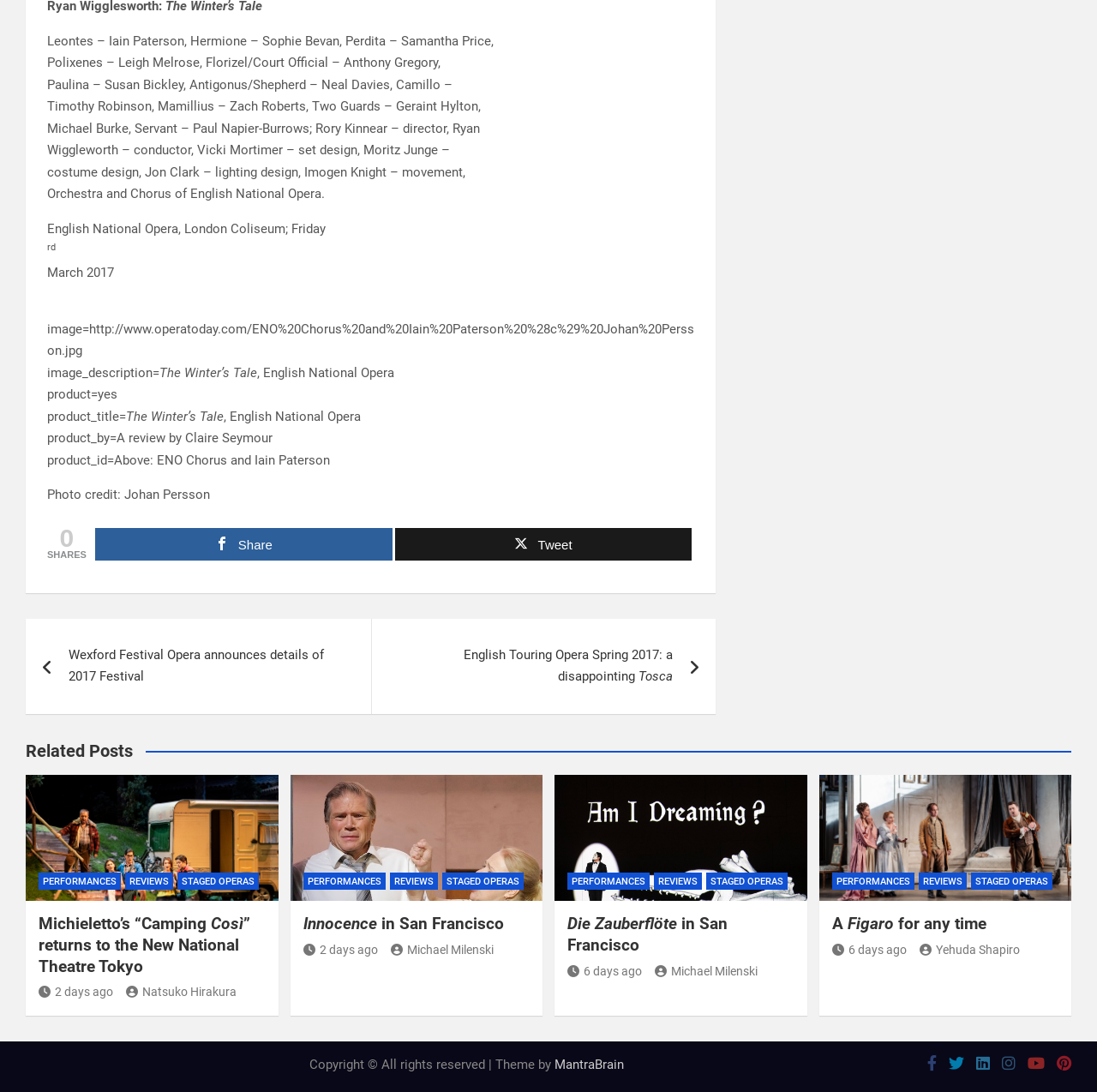Extract the bounding box coordinates of the UI element described: "Reviews". Provide the coordinates in the format [left, top, right, bottom] with values ranging from 0 to 1.

[0.596, 0.799, 0.64, 0.815]